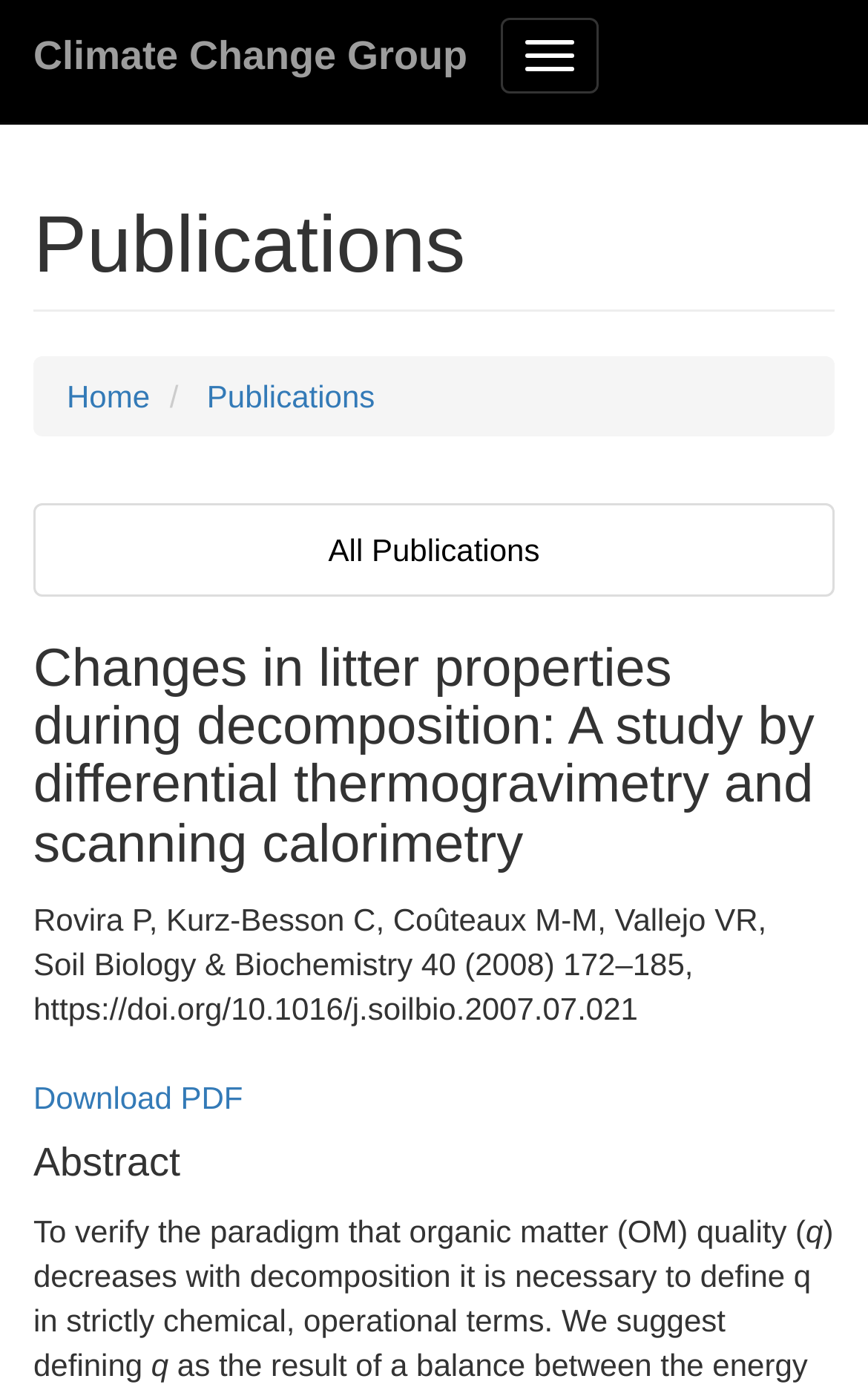What is the name of the first publication?
Based on the screenshot, answer the question with a single word or phrase.

Changes in litter properties during decomposition